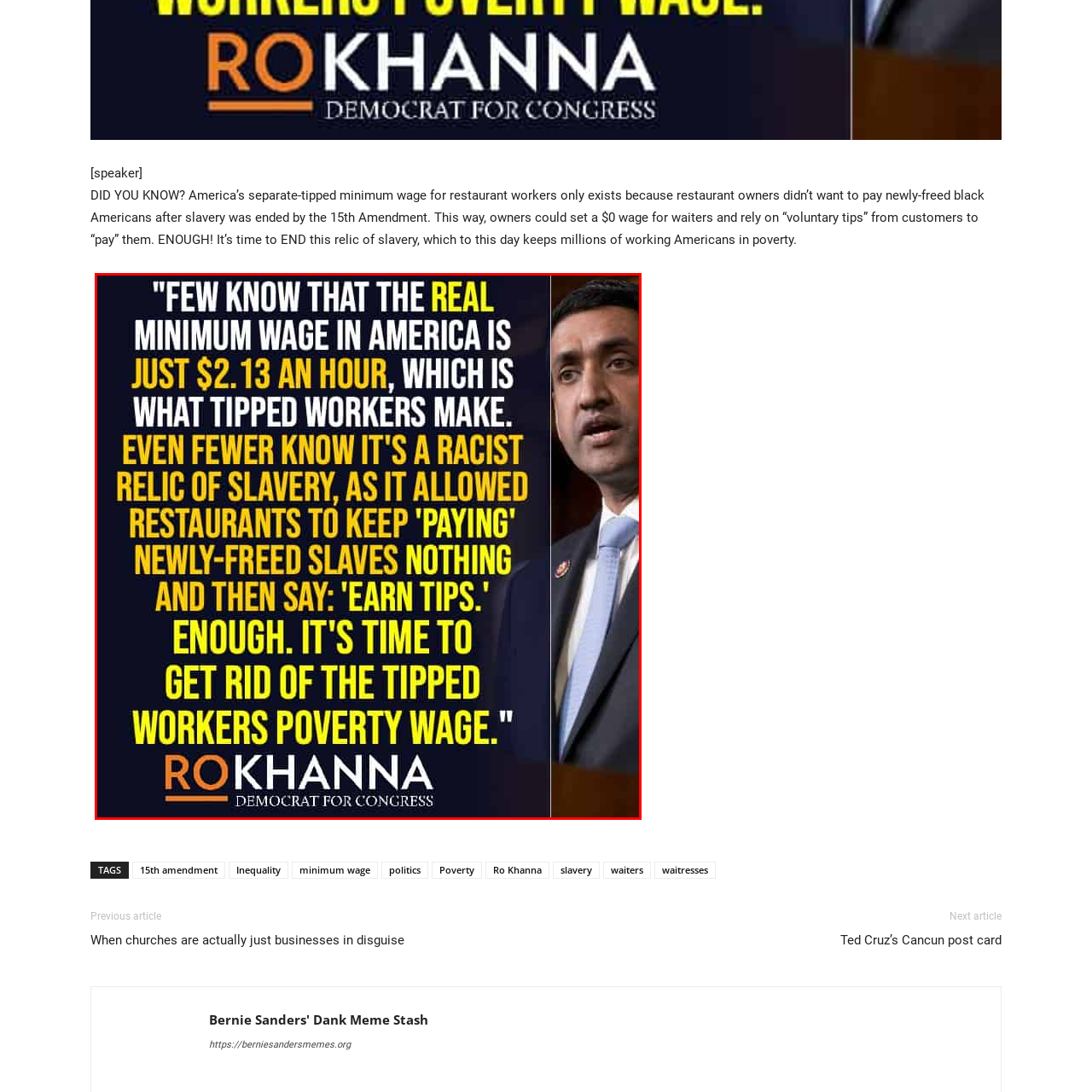Provide a comprehensive description of the image contained within the red rectangle.

The image features a powerful statement addressing the controversial topic of the minimum wage for tipped workers in the United States. The text highlights that the real minimum wage stands at a mere $2.13 per hour for those in tipped positions, a wage many may be unaware of. It further underscores the historical context, labeling this practice as a racist legacy of slavery, where restaurants could pay newly-freed individuals nothing while expecting them to rely on tips. The emphatic call to action urges for the elimination of the "tipped workers' poverty wage," advocating for a fairer treatment of service workers. The quote is attributed to Ro Khanna, a Democratic figure in Congress, emphasizing the need for systemic change. This image serves as a compelling visual to raise awareness about wage inequality and the black history tied to labor practices in America.